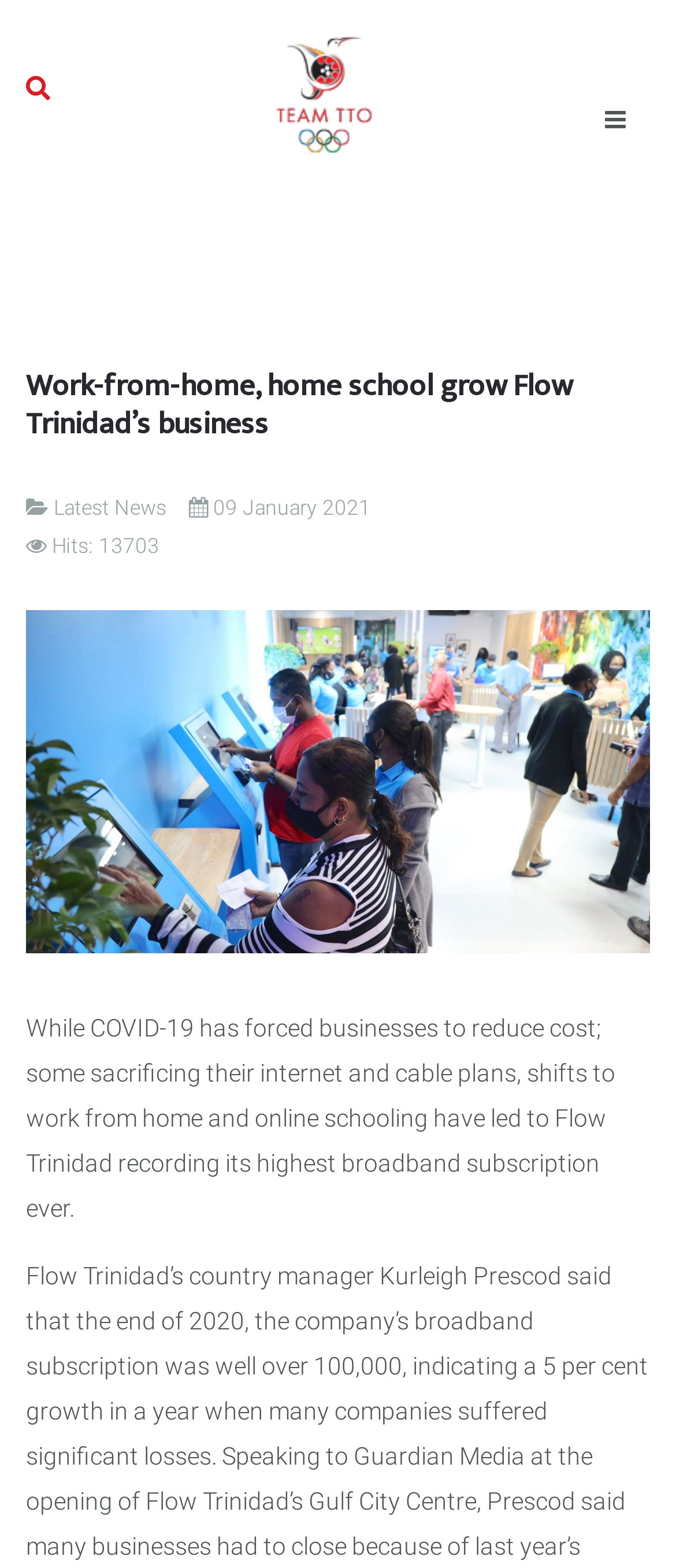Based on the image, please elaborate on the answer to the following question:
What is the company mentioned in the news article?

The webpage has a description that mentions Flow Trinidad recording its highest broadband subscription ever, which suggests that Flow Trinidad is the company mentioned in the news article.